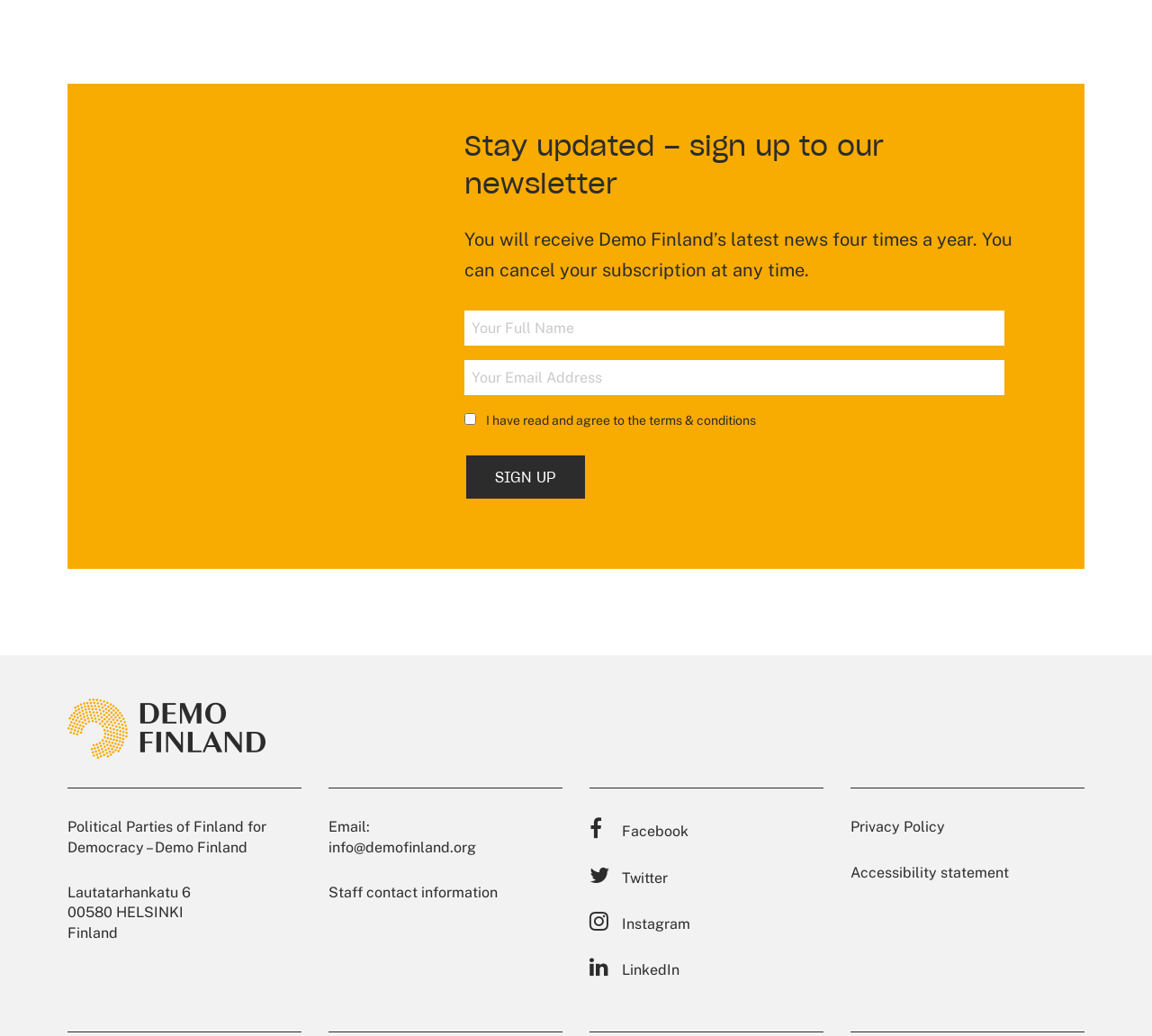What is required to sign up for the newsletter?
Using the image, respond with a single word or phrase.

Email Address